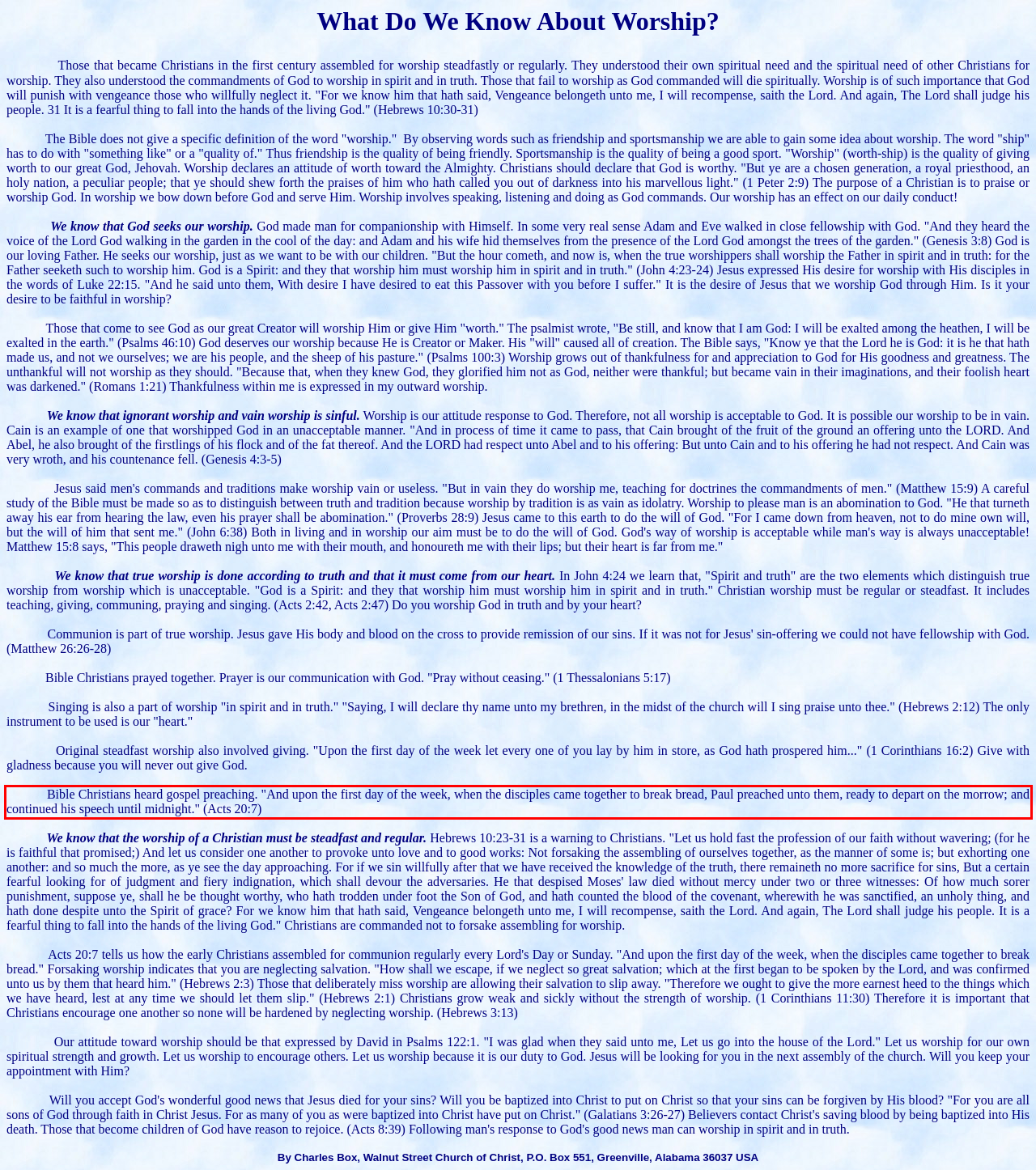Given a webpage screenshot, identify the text inside the red bounding box using OCR and extract it.

Bible Christians heard gospel preaching. "And upon the first day of the week, when the disciples came together to break bread, Paul preached unto them, ready to depart on the morrow; and continued his speech until midnight." (Acts 20:7)